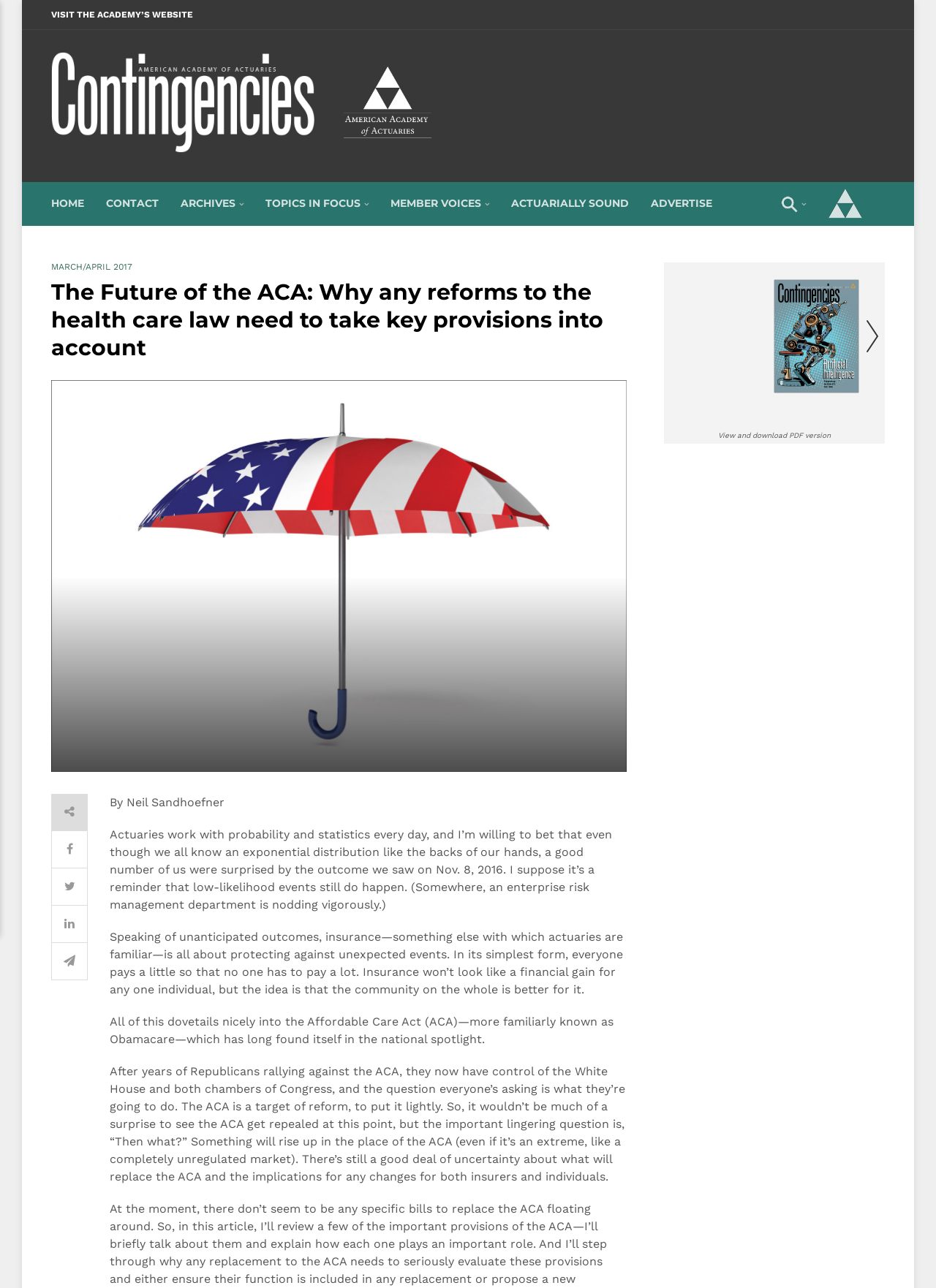Answer the question below using just one word or a short phrase: 
What is the current status of the Affordable Care Act?

Target of reform